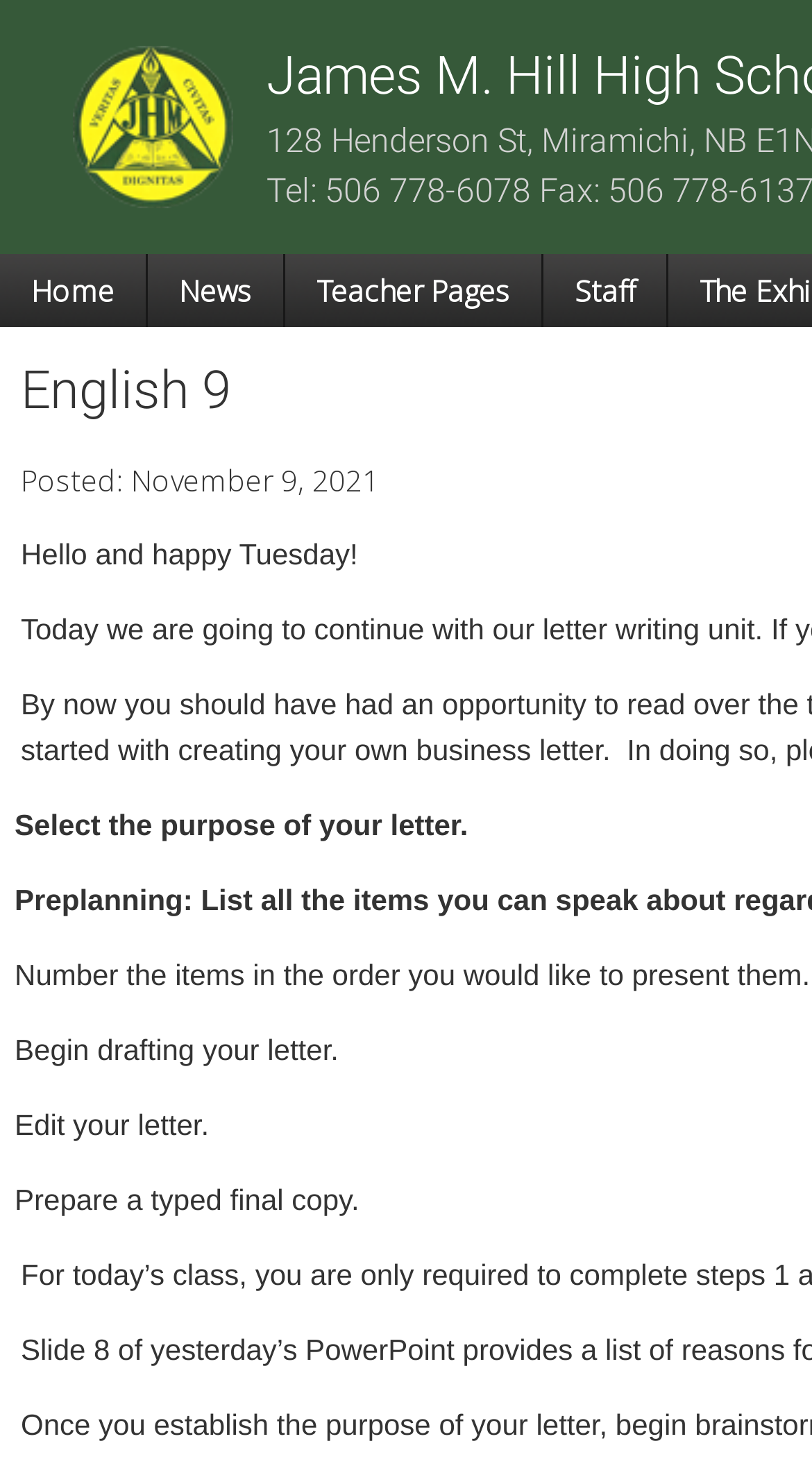What is the purpose of the instructions on the webpage?
Refer to the image and give a detailed response to the question.

I inferred the answer by reading the instructions on the webpage, which mention 'Select the purpose of your letter', 'Number the items in the order you would like to present them', and 'Begin drafting your letter', indicating that the purpose is to write a letter.